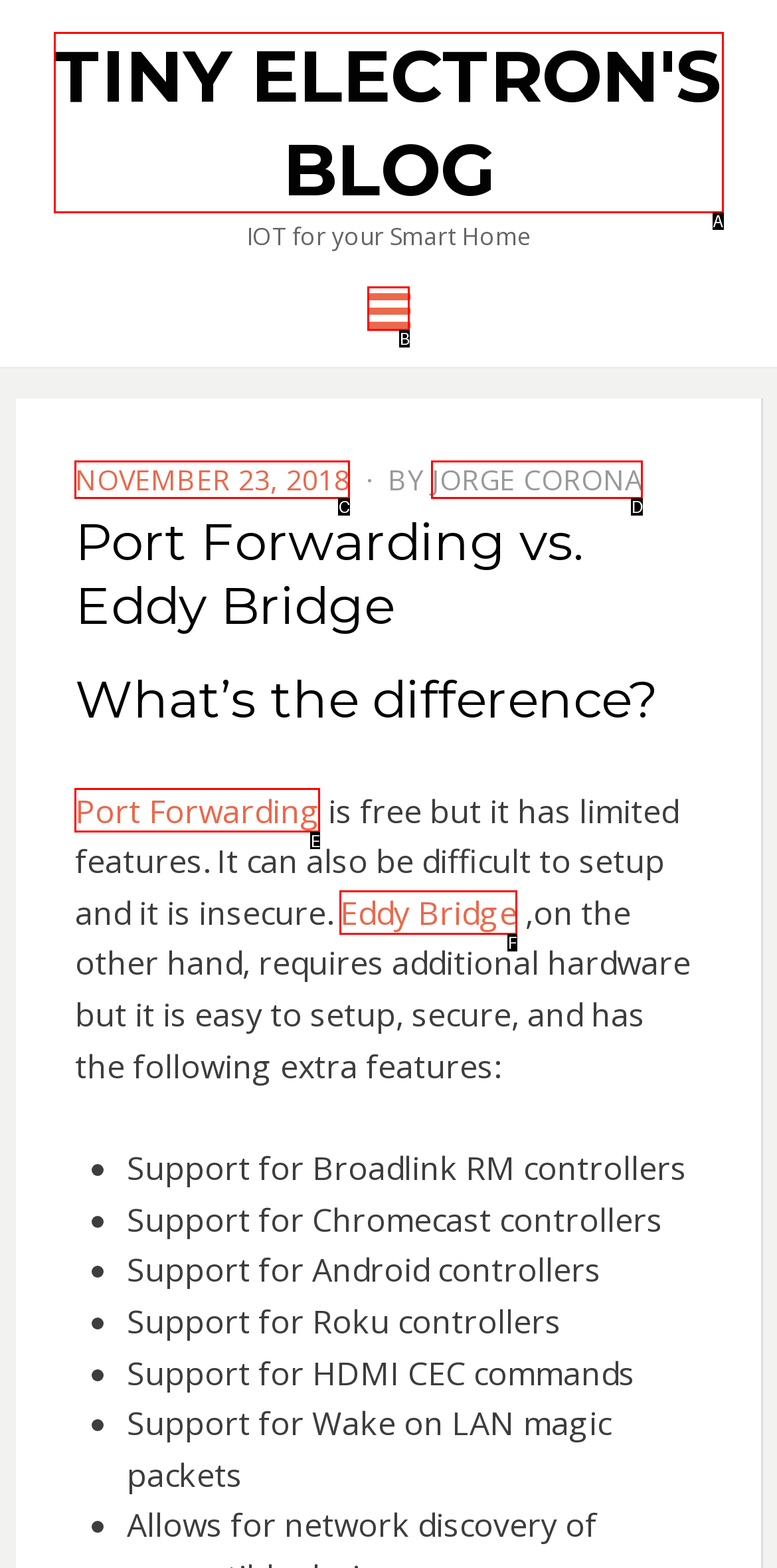Given the description: See All, identify the matching option. Answer with the corresponding letter.

None